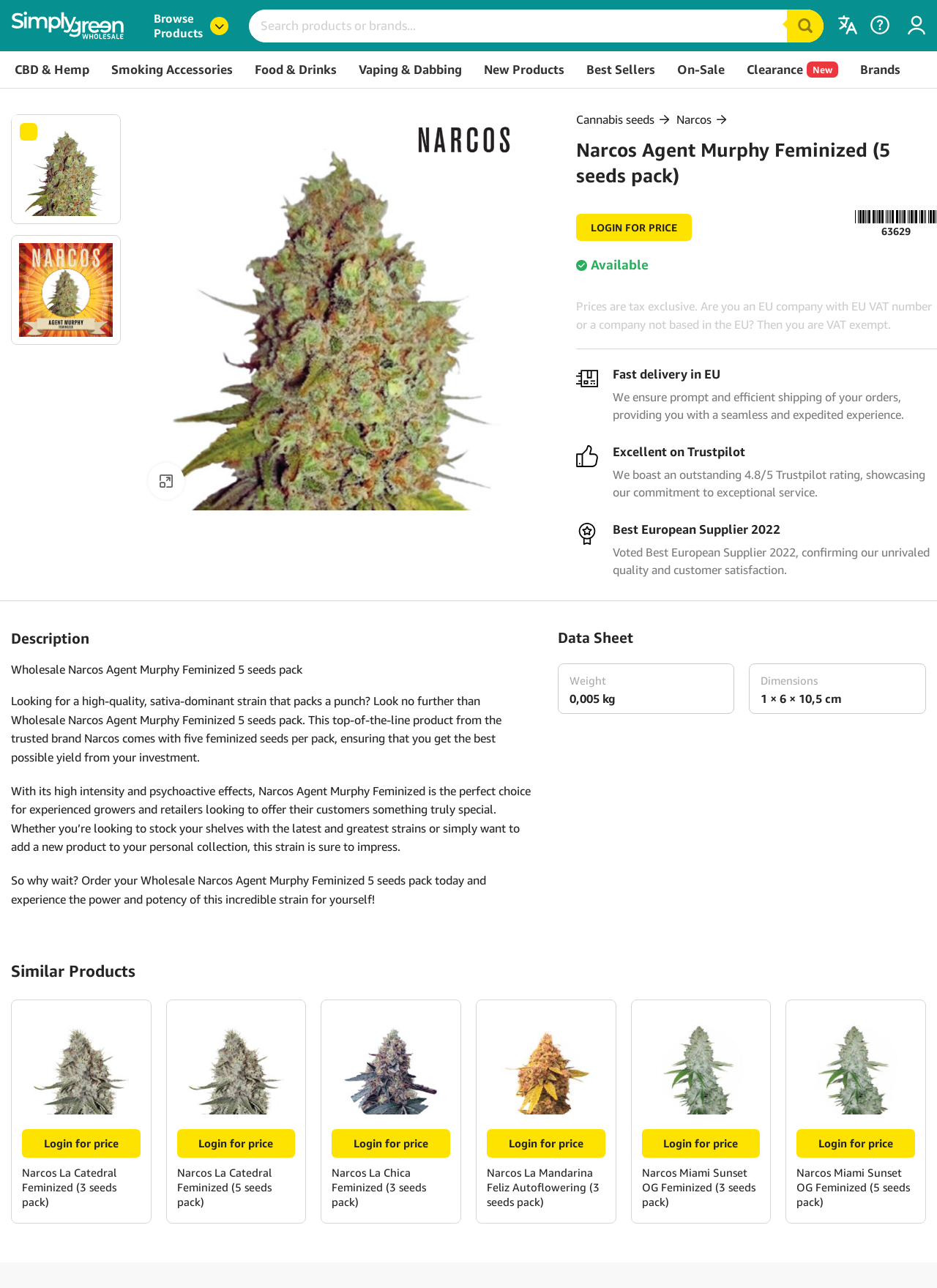Locate the bounding box of the UI element defined by this description: "Food & Drinks". The coordinates should be given as four float numbers between 0 and 1, formatted as [left, top, right, bottom].

[0.26, 0.04, 0.371, 0.068]